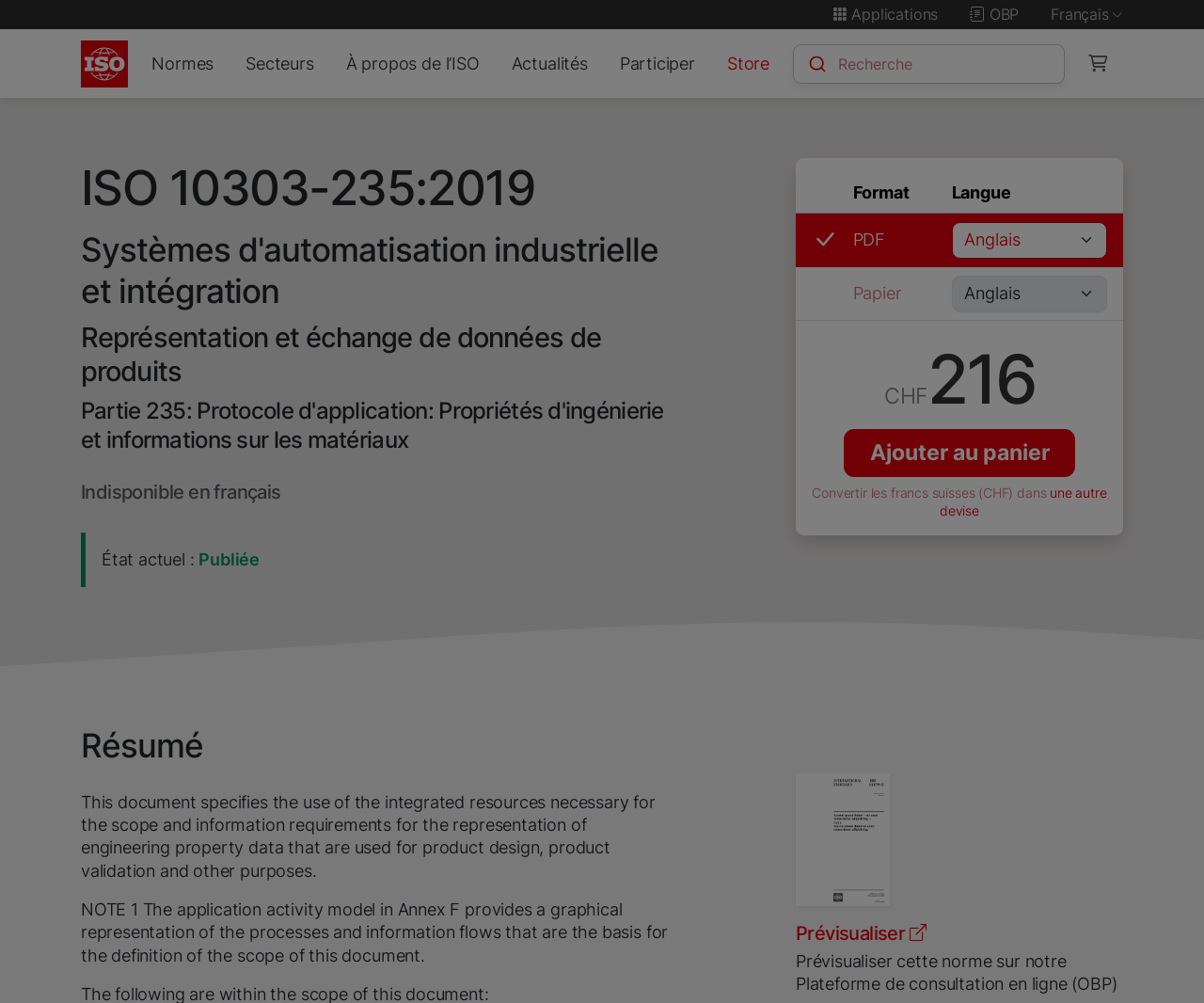Please identify the bounding box coordinates for the region that you need to click to follow this instruction: "Add to shopping cart".

[0.701, 0.427, 0.893, 0.475]